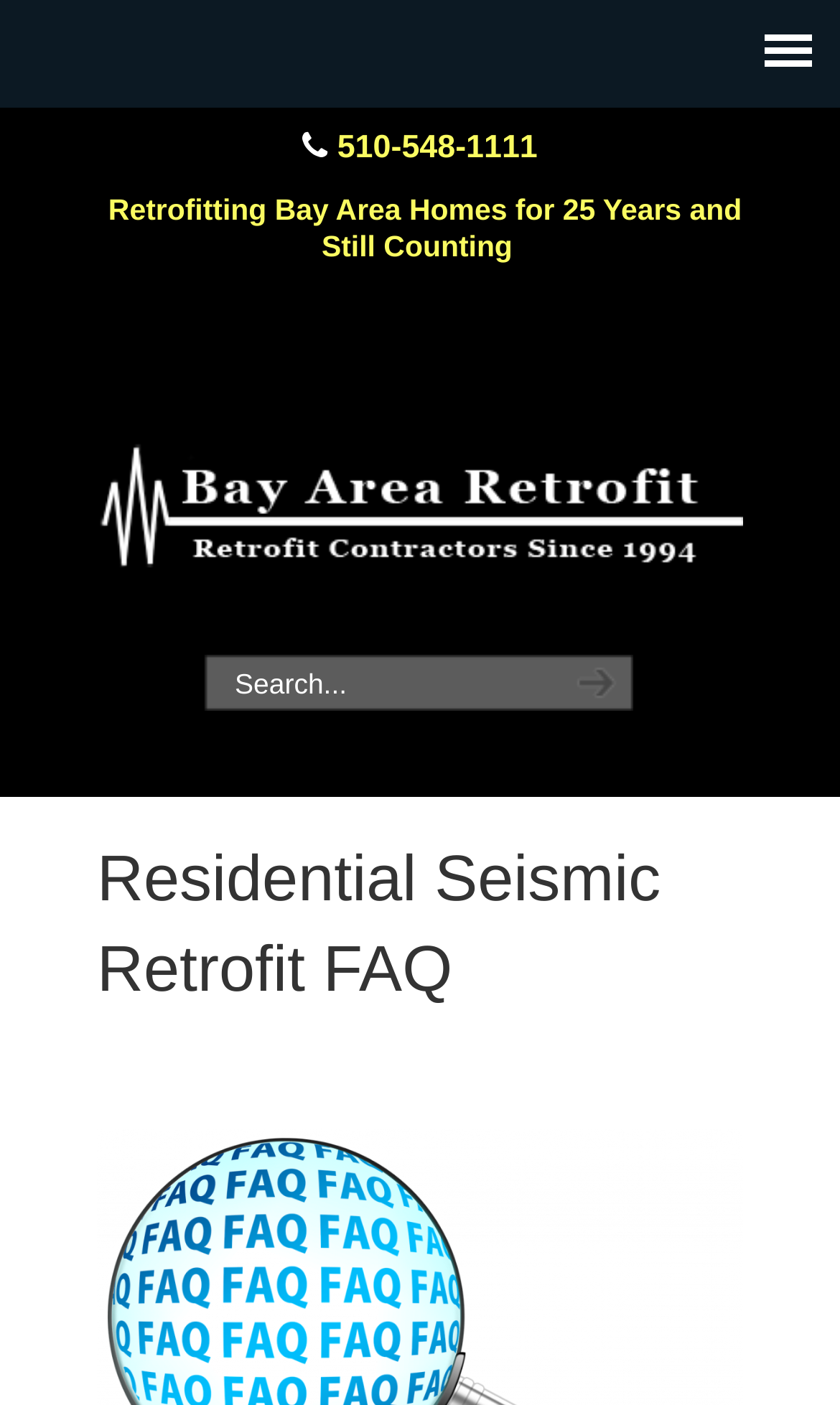Please look at the image and answer the question with a detailed explanation: What is the purpose of the textbox on the page?

I inferred the purpose of the textbox by looking at the static text 'Search...' next to it and the search button beside it, which suggests that the textbox is used for searching.